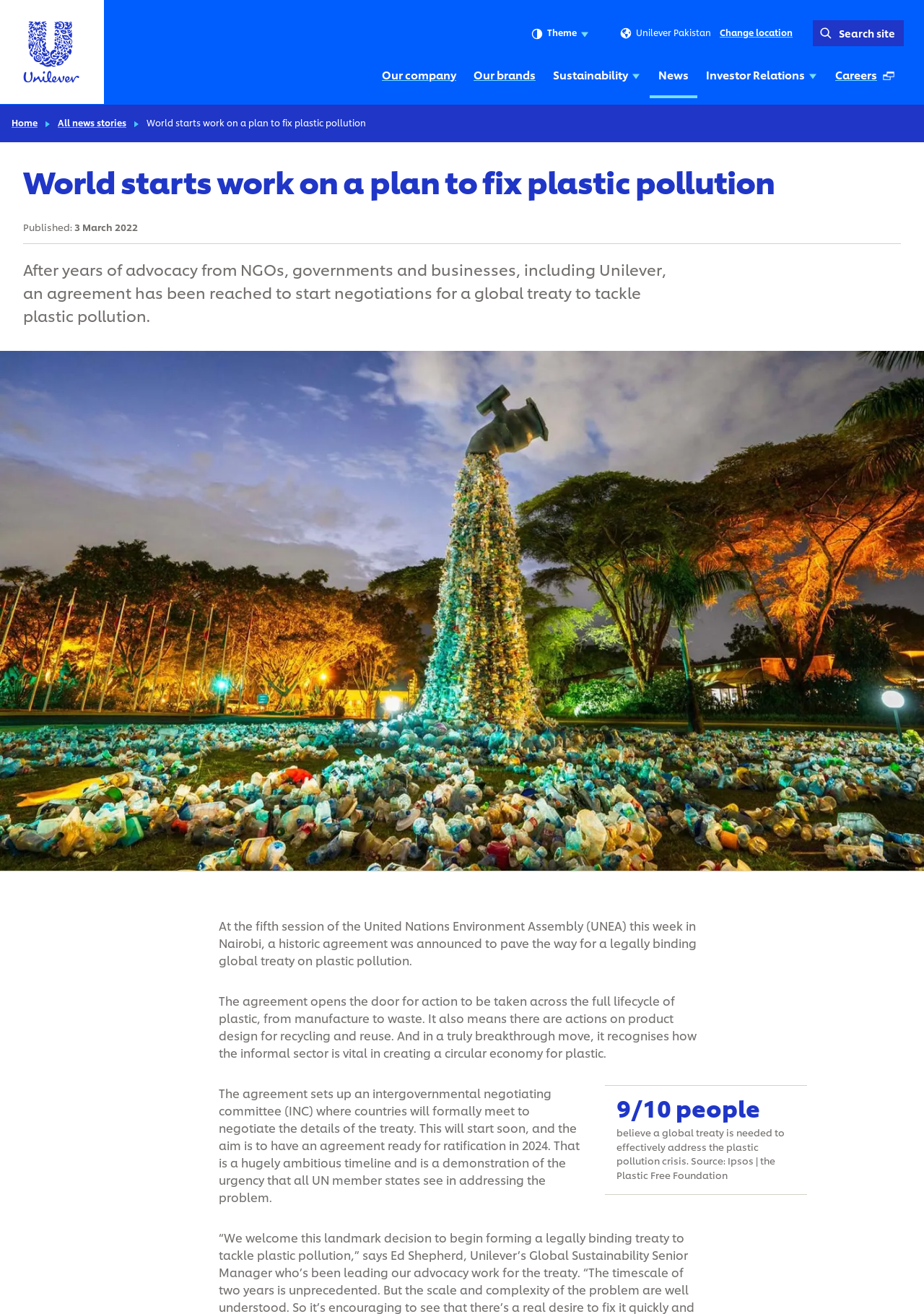What percentage of people believe a global treaty is needed?
Examine the image closely and answer the question with as much detail as possible.

The percentage of people who believe a global treaty is needed can be found in the text '9/10 people believe a global treaty is needed to effectively address the plastic pollution crisis'.